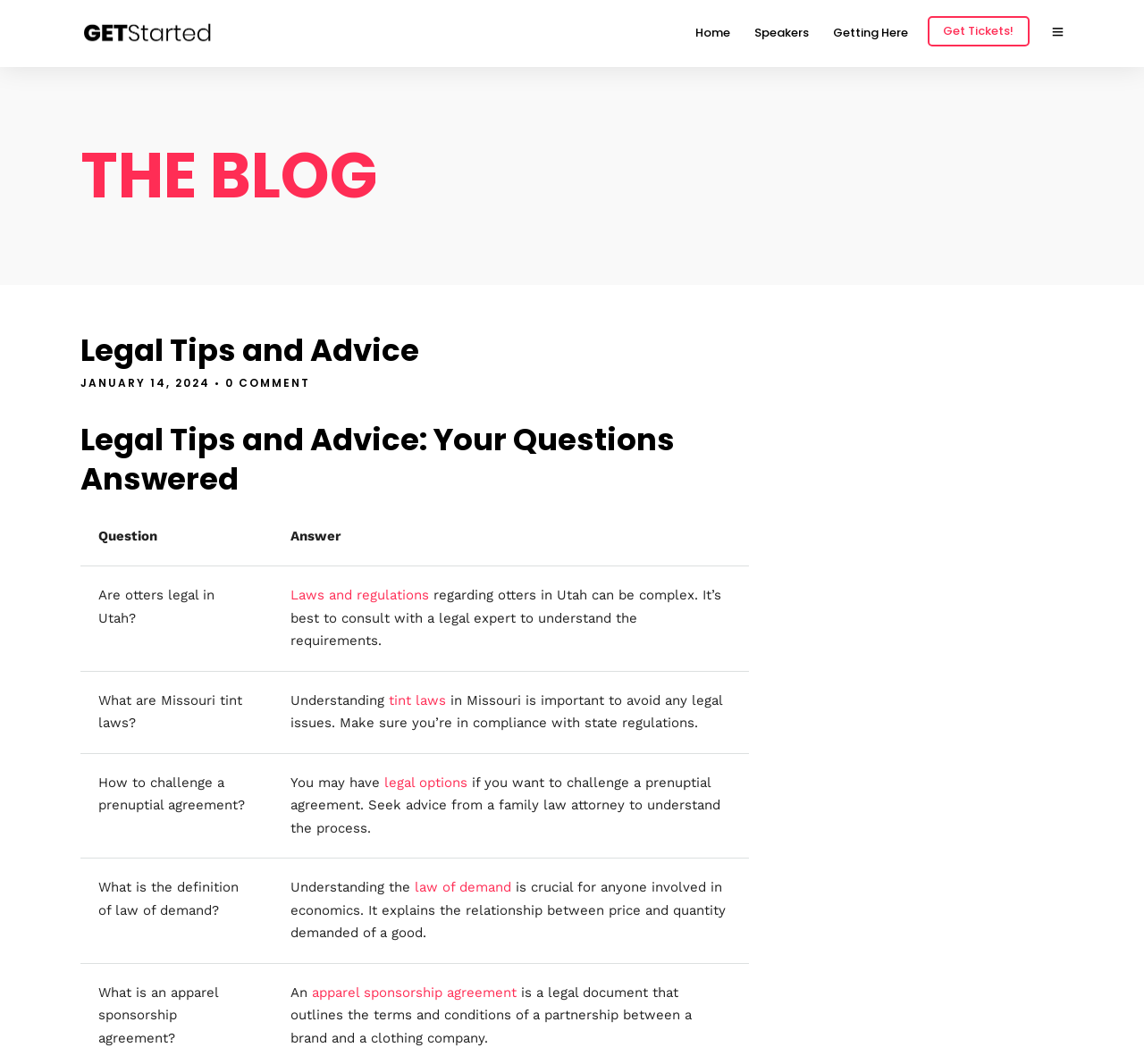Please give a short response to the question using one word or a phrase:
What is the topic of the first question?

Otters in Utah